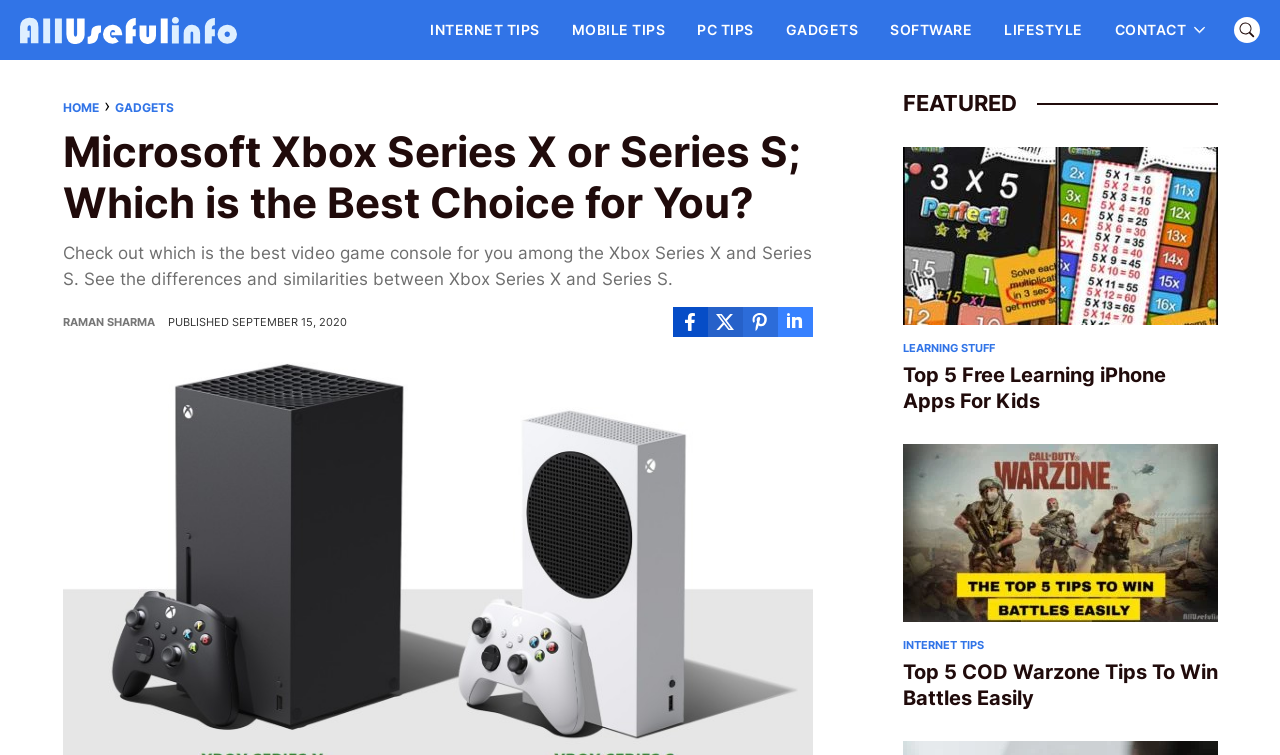Please specify the bounding box coordinates in the format (top-left x, top-left y, bottom-right x, bottom-right y), with all values as floating point numbers between 0 and 1. Identify the bounding box of the UI element described by: parent_node: INTERNET TIPS

[0.705, 0.588, 0.951, 0.824]